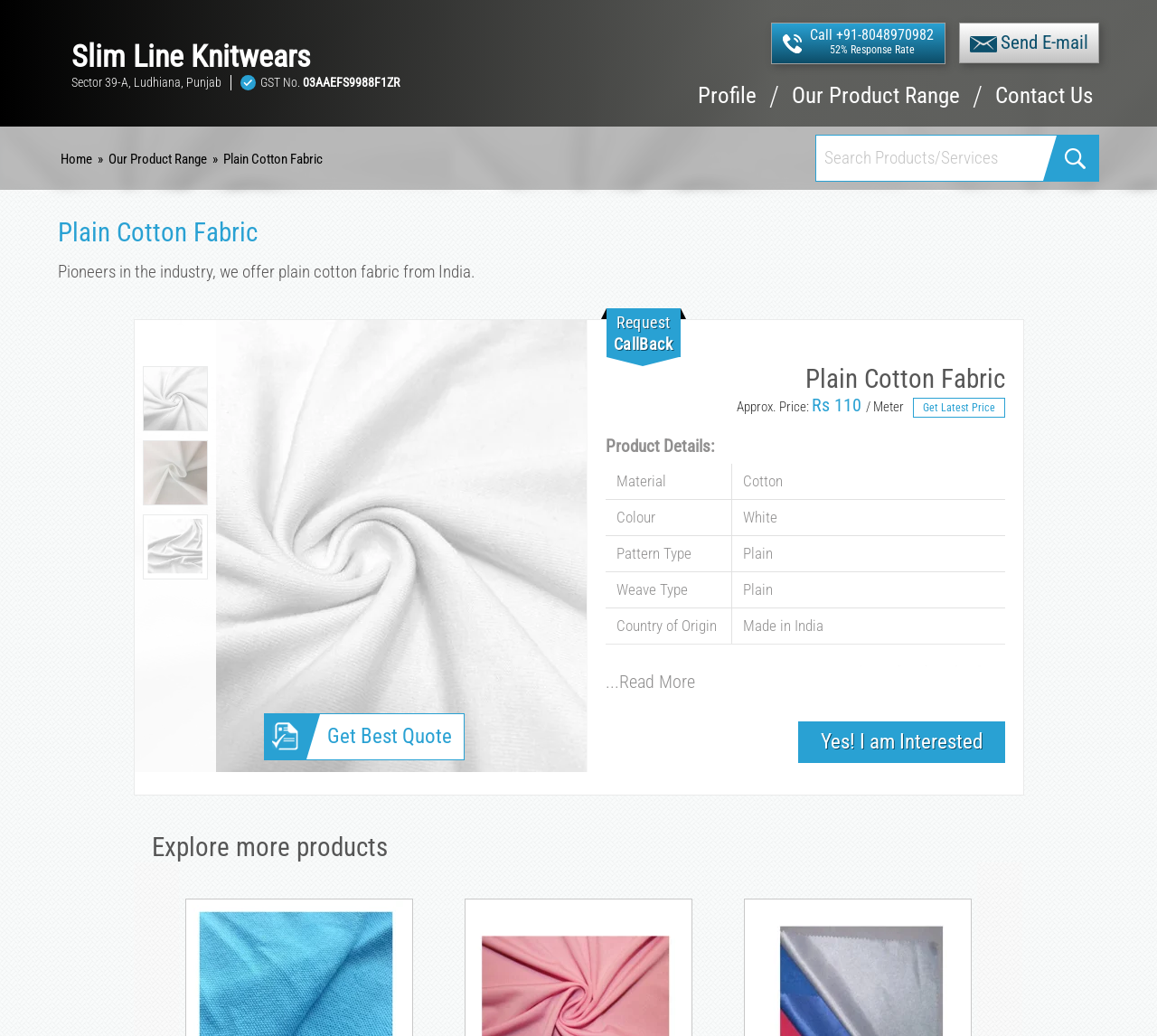Pinpoint the bounding box coordinates of the area that must be clicked to complete this instruction: "Explore more products".

[0.115, 0.768, 0.883, 0.832]